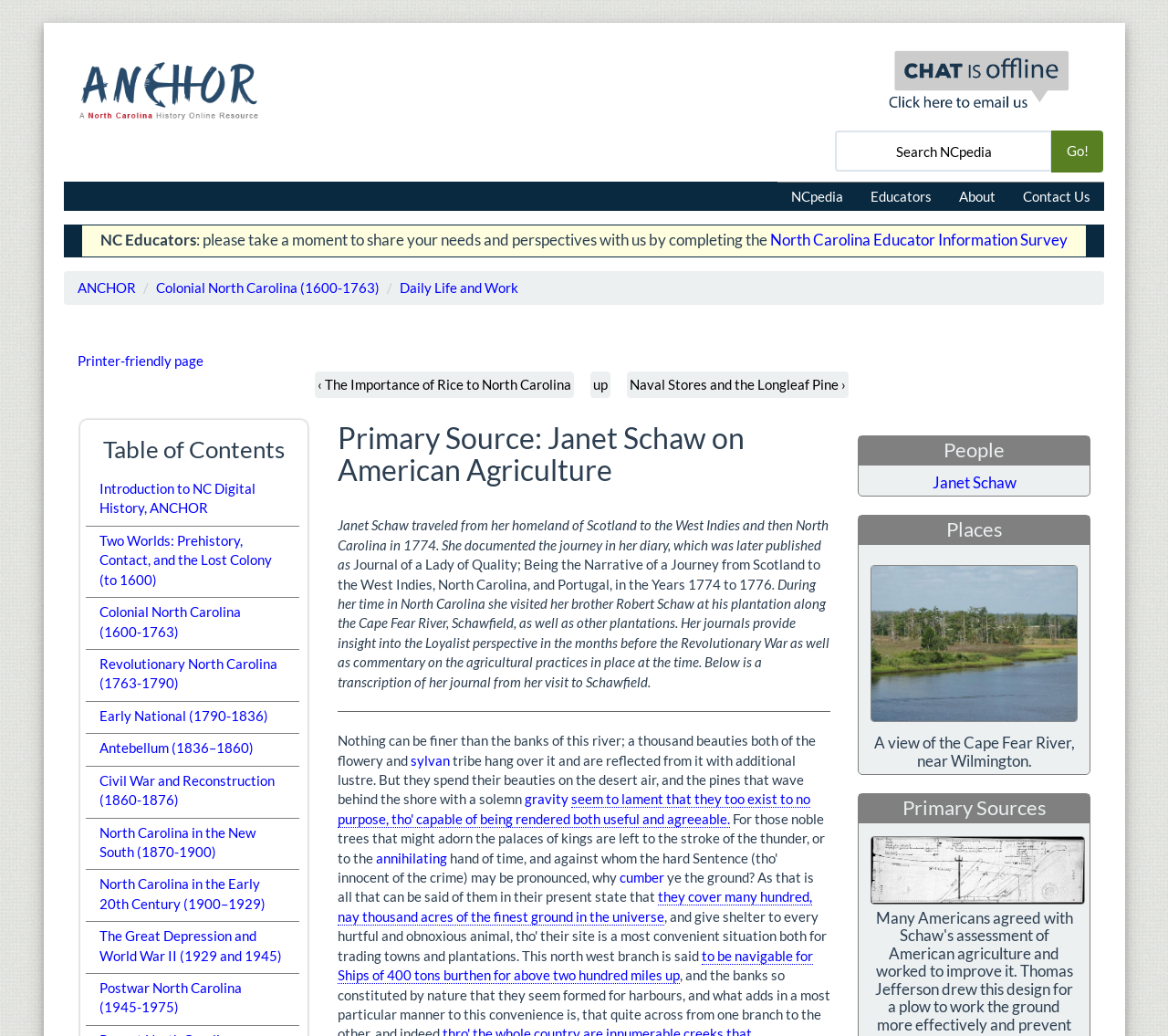From the element description: "Civil War and Reconstruction (1860-1876)", extract the bounding box coordinates of the UI element. The coordinates should be expressed as four float numbers between 0 and 1, in the order [left, top, right, bottom].

[0.073, 0.739, 0.256, 0.786]